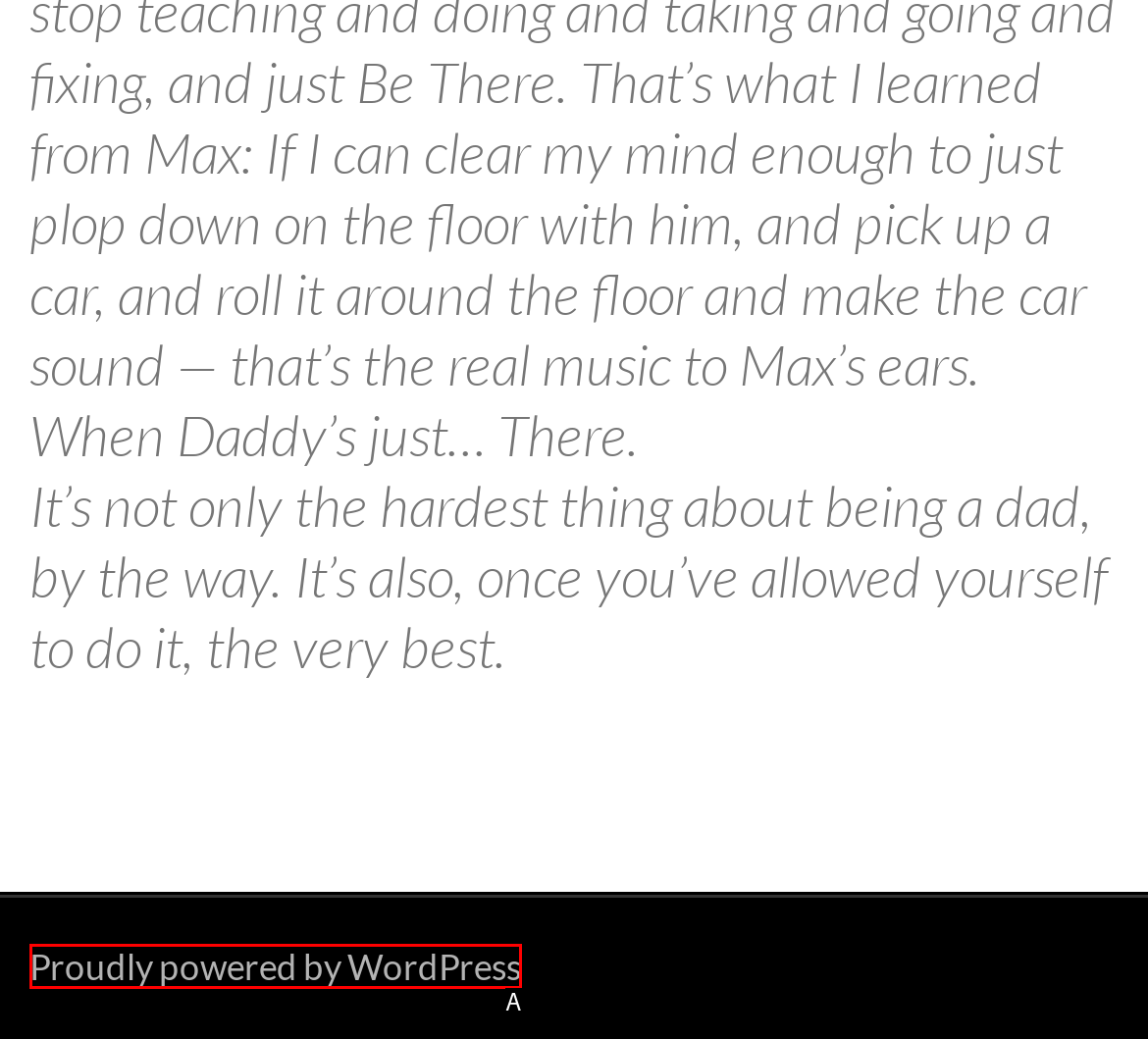Identify the option that corresponds to the description: Proudly powered by WordPress. Provide only the letter of the option directly.

A